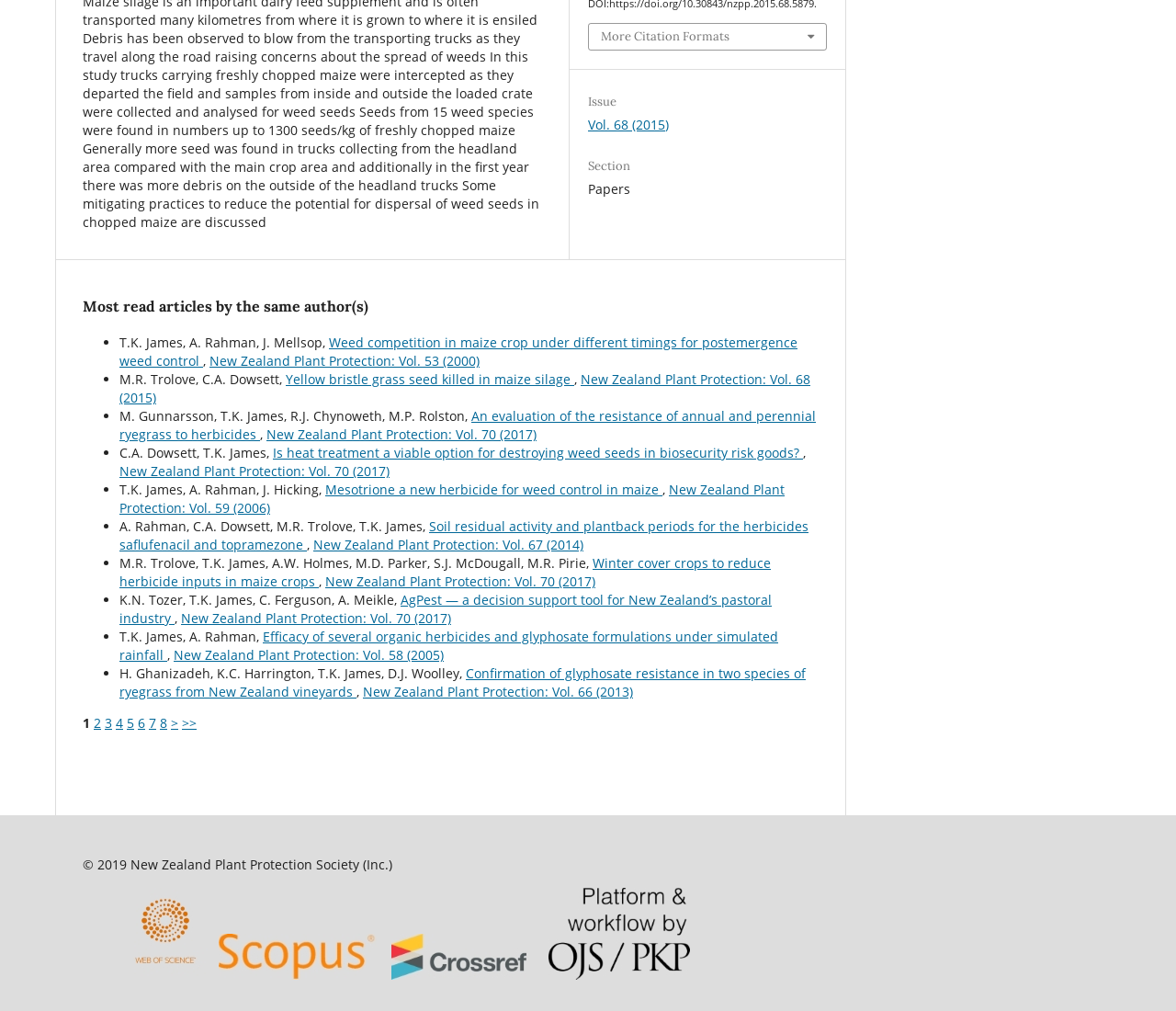Given the description Vol. 68 (2015), predict the bounding box coordinates of the UI element. Ensure the coordinates are in the format (top-left x, top-left y, bottom-right x, bottom-right y) and all values are between 0 and 1.

[0.5, 0.114, 0.569, 0.131]